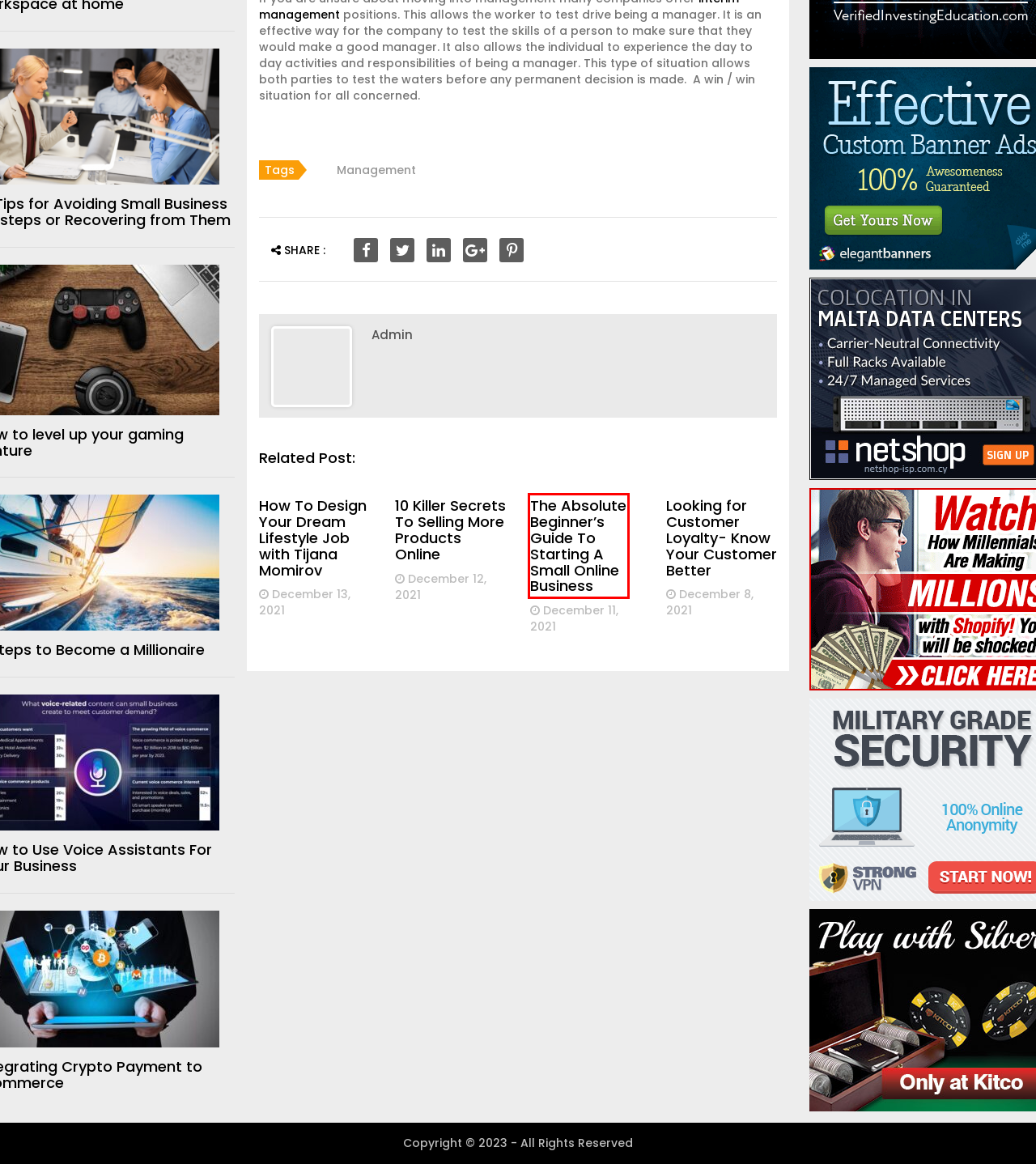You have a screenshot of a webpage where a red bounding box highlights a specific UI element. Identify the description that best matches the resulting webpage after the highlighted element is clicked. The choices are:
A. Looking for Customer Loyalty- Know Your Customer Better – ArticlePostingDirectory.com
B. How to level up your gaming venture – ArticlePostingDirectory.com
C. 10 Killer Secrets To Selling More Products Online – ArticlePostingDirectory.com
D. How To Design Your Dream Lifestyle Job with Tijana Momirov – ArticlePostingDirectory.com
E. Partners – ArticlePostingDirectory.com
F. The Absolute Beginner’s Guide To Starting A Small Online Business – ArticlePostingDirectory.com
G. Integrating Crypto Payment to Ecommerce – ArticlePostingDirectory.com
H. 10 things tech founders will never tell you – ArticlePostingDirectory.com

F